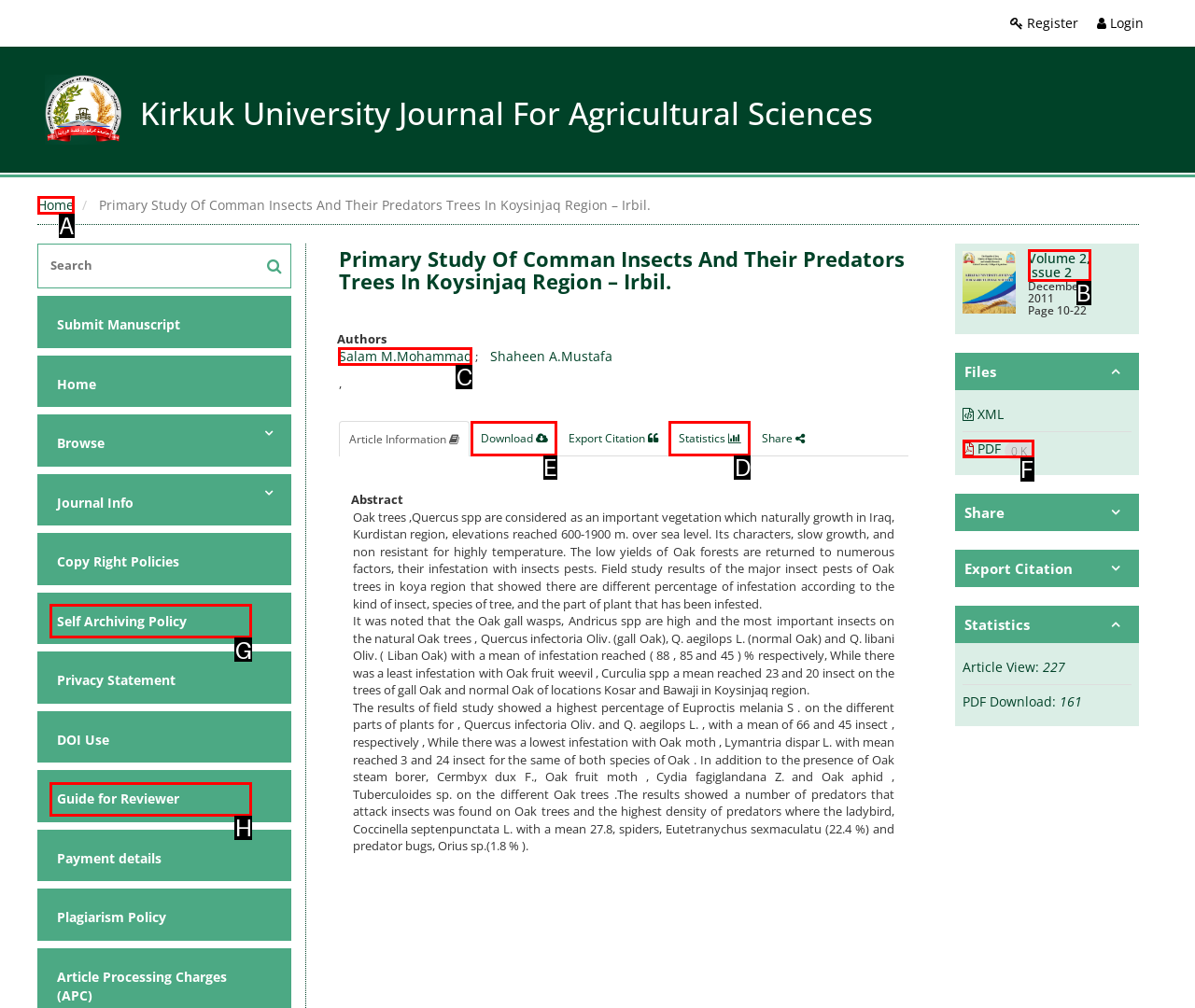Which lettered option should be clicked to achieve the task: Download? Choose from the given choices.

E